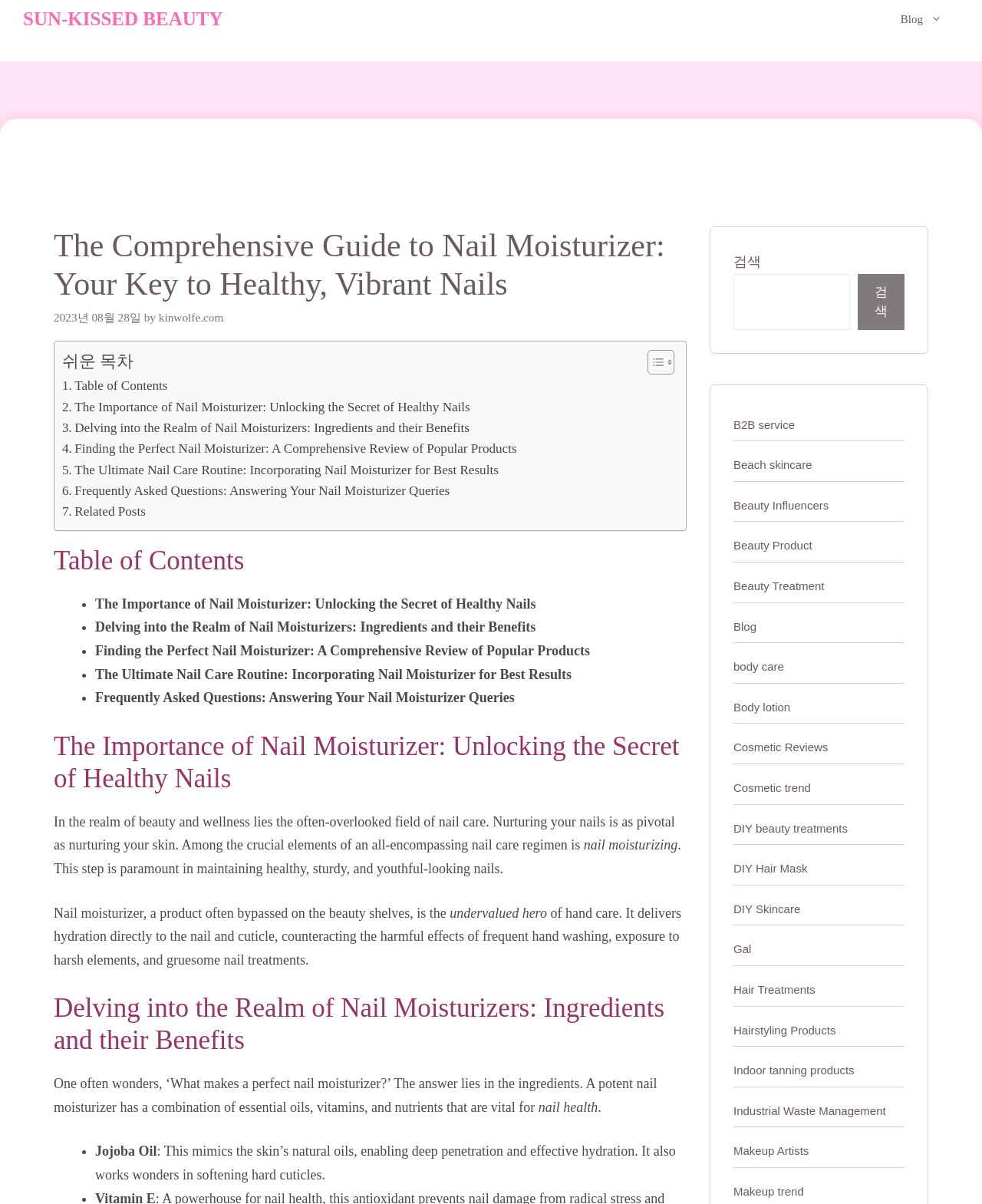How many sections are in the table of contents?
Respond with a short answer, either a single word or a phrase, based on the image.

6